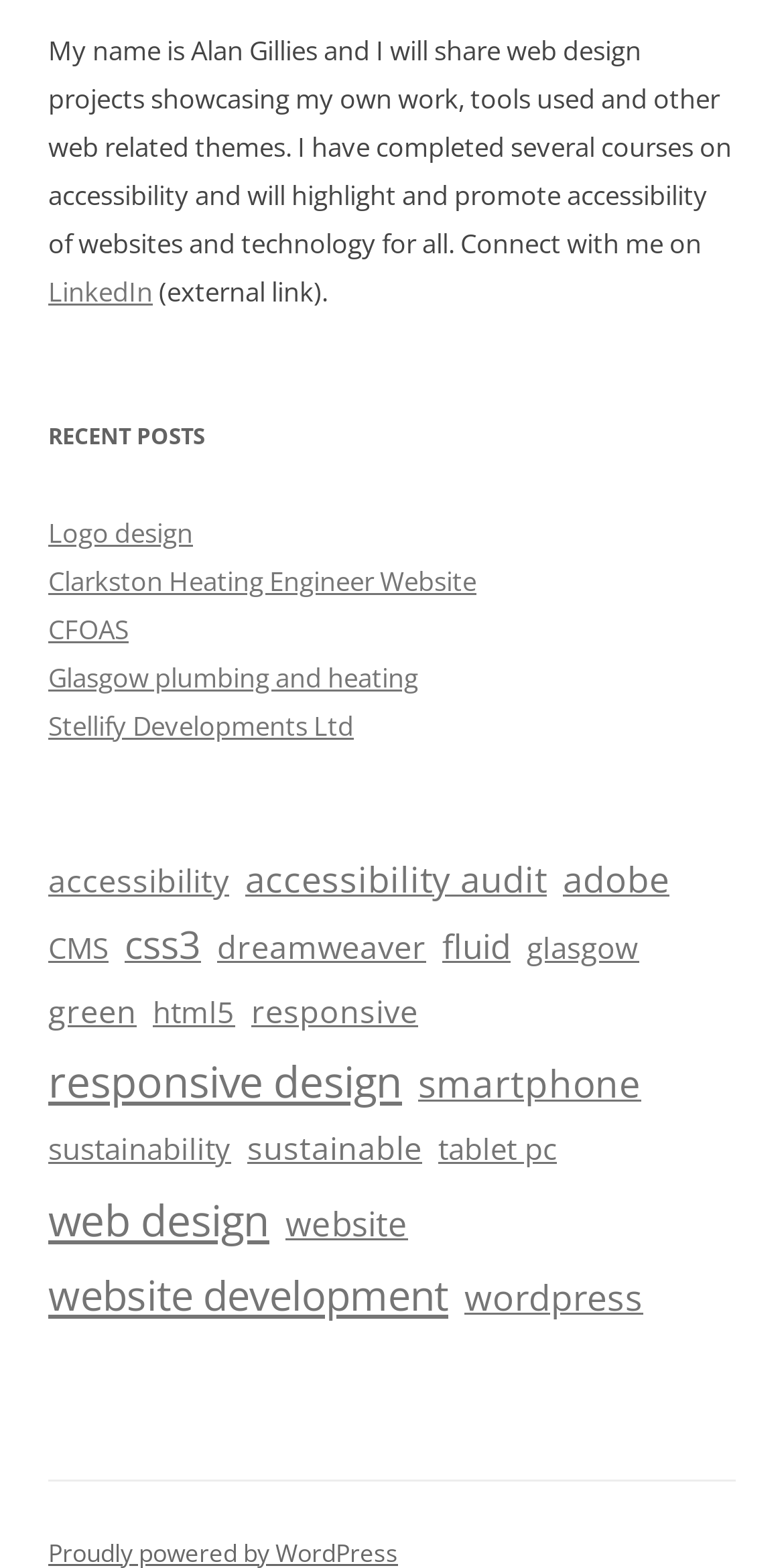Determine the bounding box coordinates of the region to click in order to accomplish the following instruction: "Explore logo design projects". Provide the coordinates as four float numbers between 0 and 1, specifically [left, top, right, bottom].

[0.062, 0.328, 0.246, 0.351]